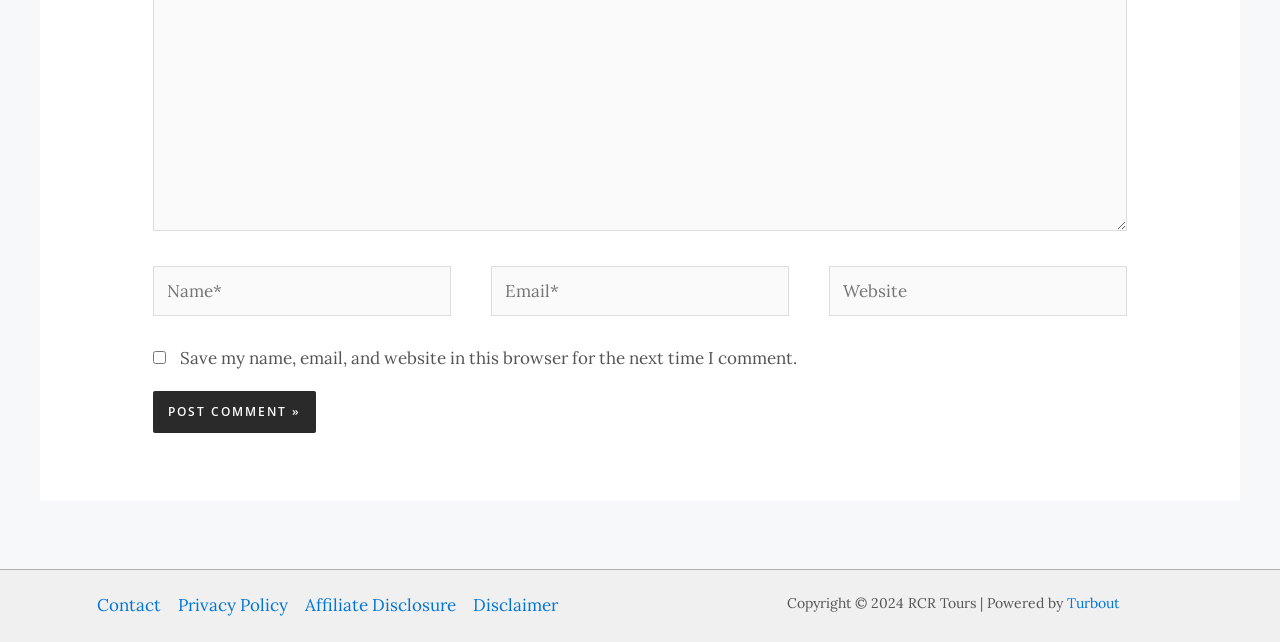Give a one-word or short-phrase answer to the following question: 
What is the name of the company powering the website?

Turbout